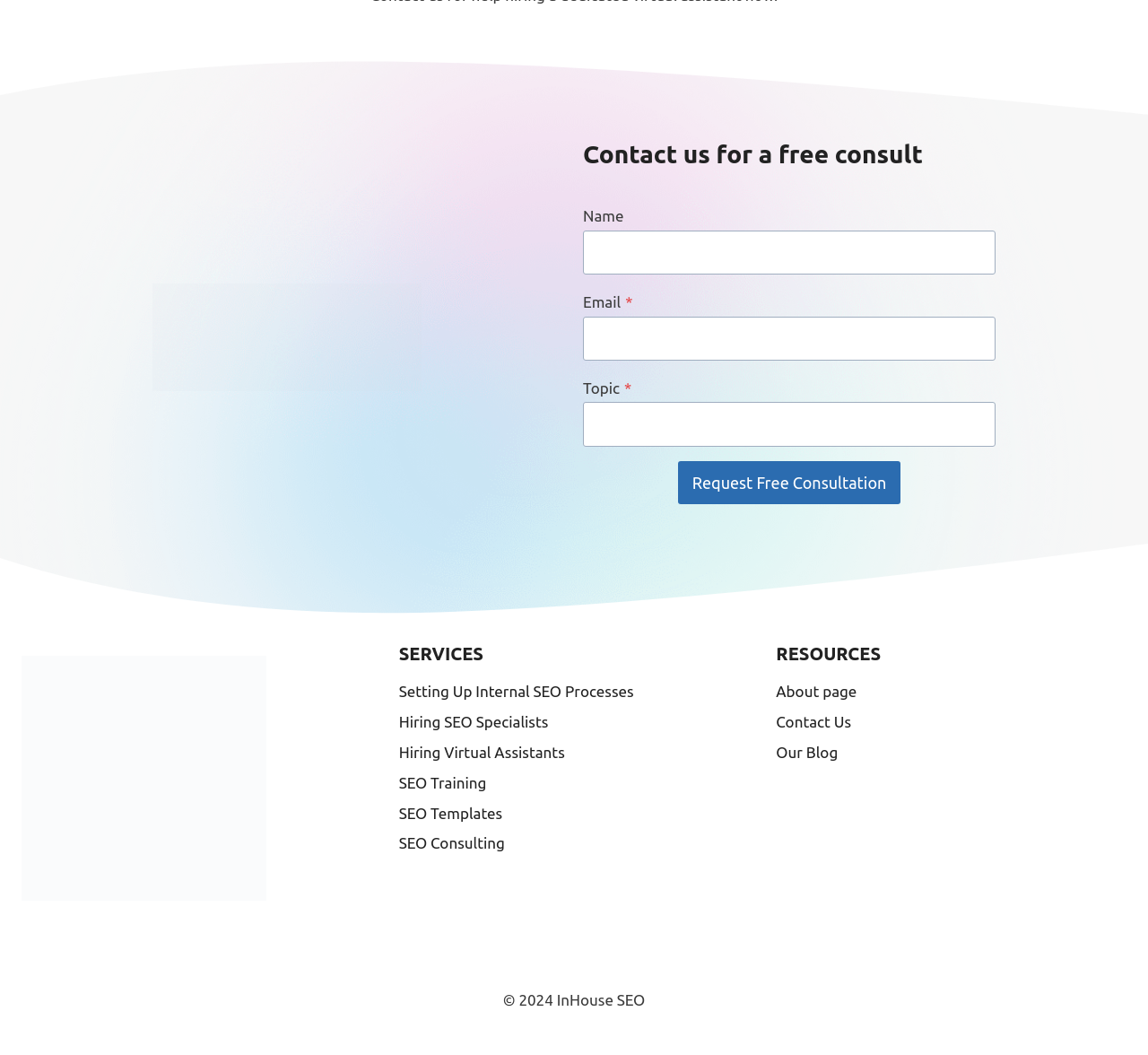Find the bounding box coordinates for the area that must be clicked to perform this action: "Request a free consultation".

[0.59, 0.437, 0.785, 0.478]